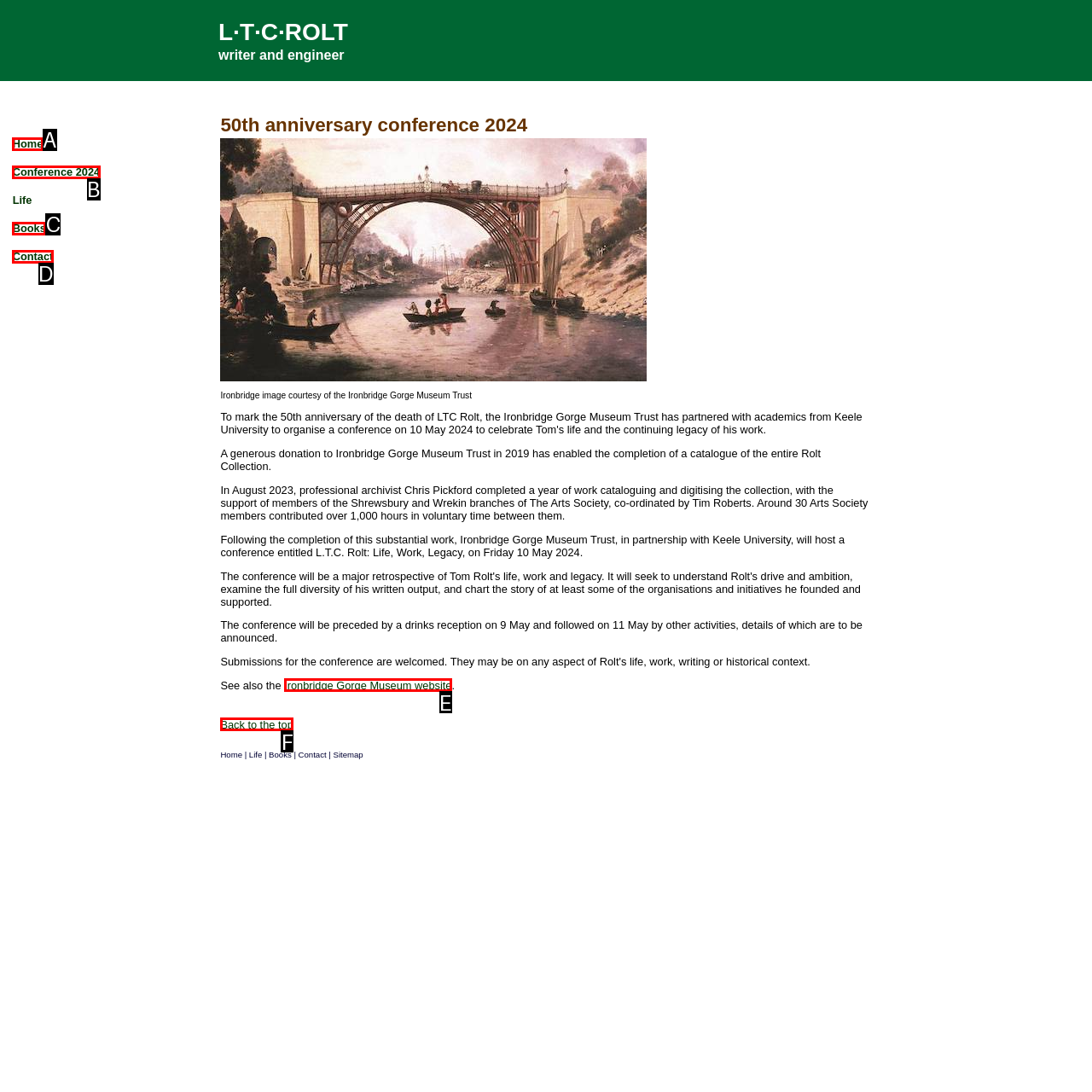Select the HTML element that matches the description: Home. Provide the letter of the chosen option as your answer.

A